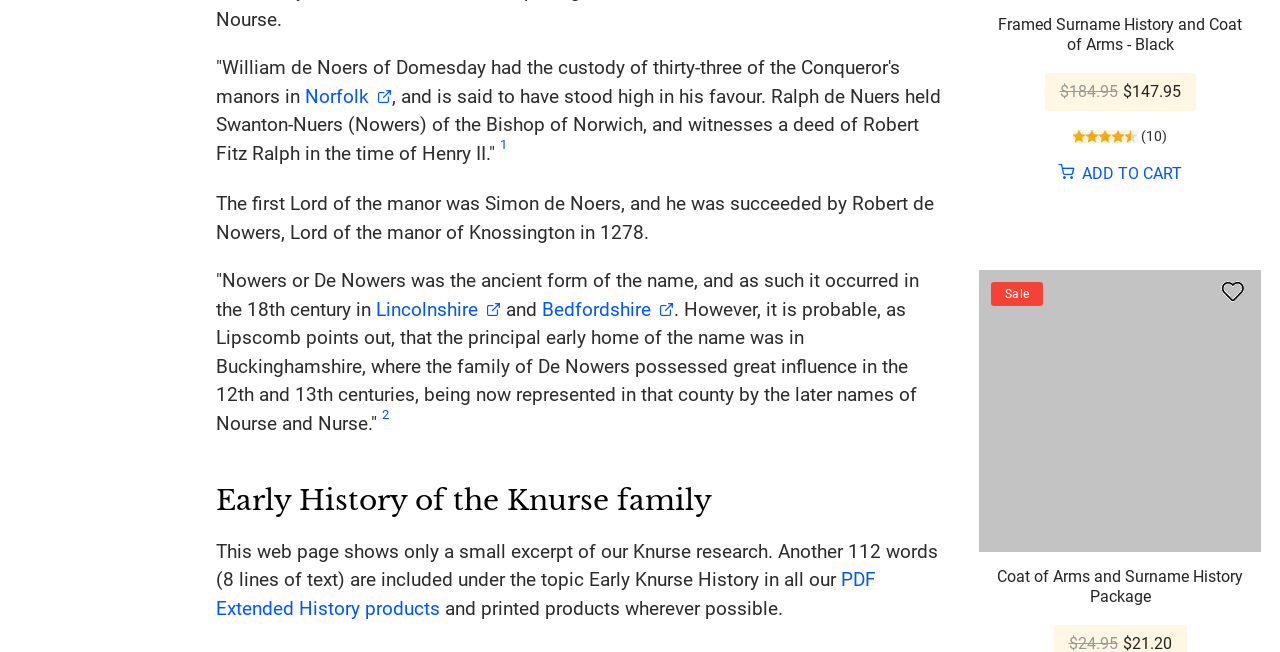Extract the bounding box coordinates for the UI element described as: "Bedfordshire".

[0.423, 0.457, 0.527, 0.492]